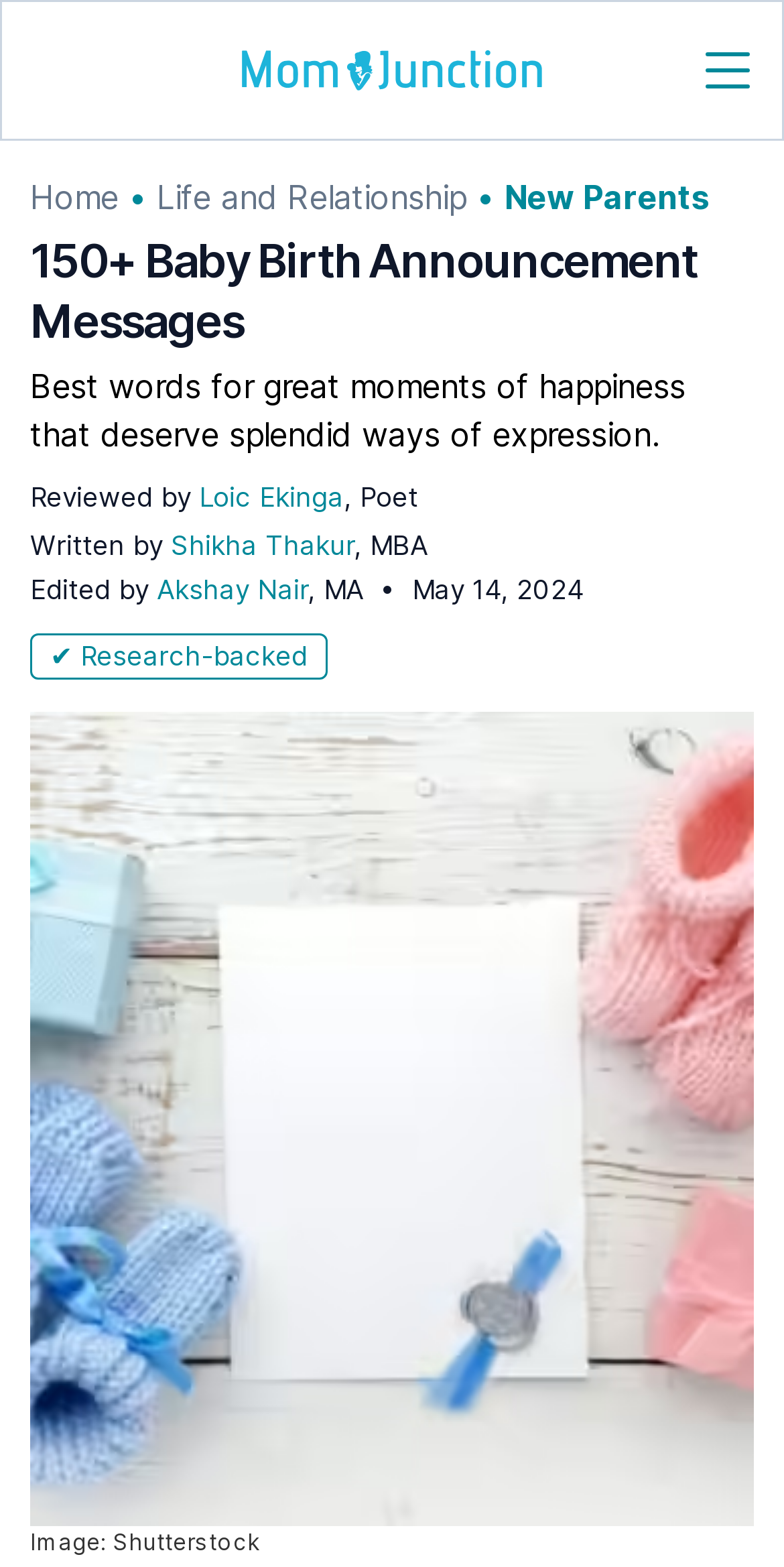How many authors are mentioned on this webpage?
Examine the screenshot and reply with a single word or phrase.

2